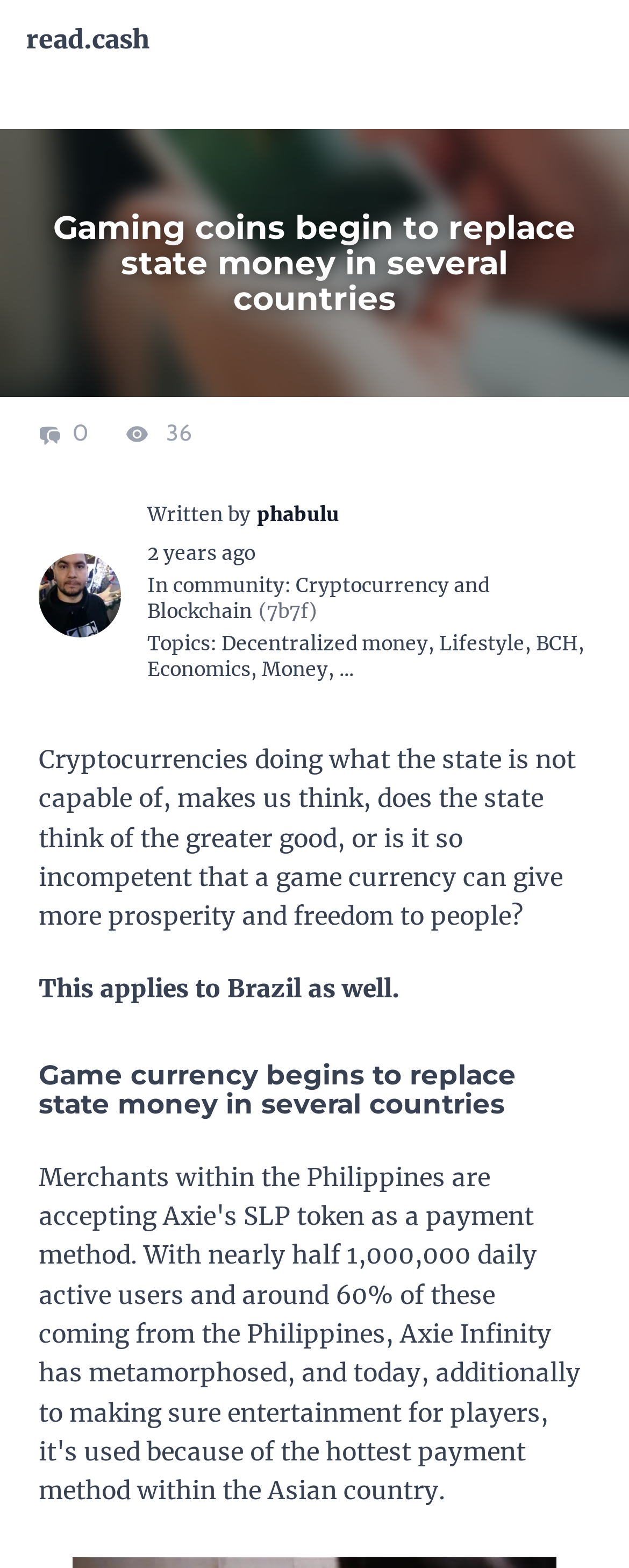Find and indicate the bounding box coordinates of the region you should select to follow the given instruction: "View the profile of phabulu".

[0.408, 0.32, 0.539, 0.337]